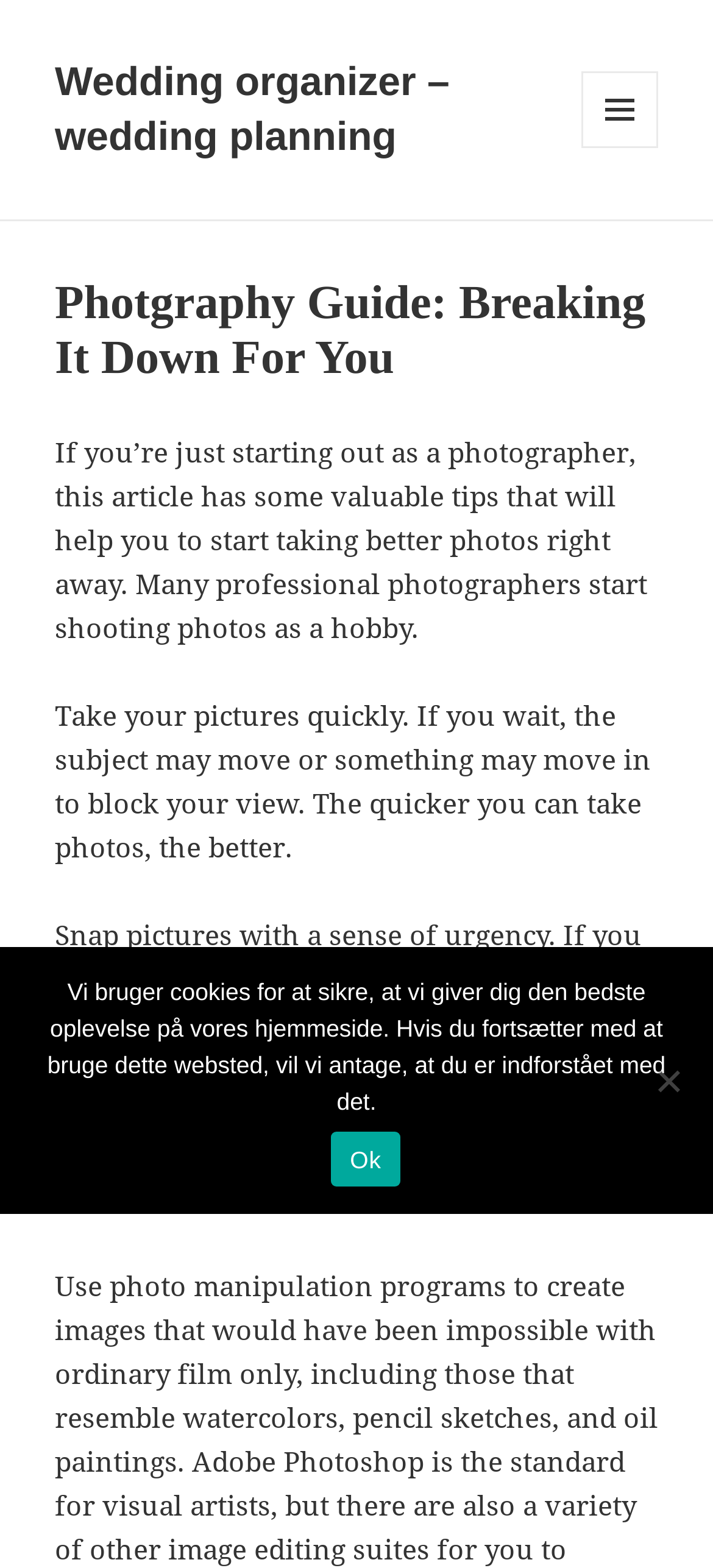What is the tone of the article?
Utilize the information in the image to give a detailed answer to the question.

The article provides informative tips and advice to help photographers improve their skills, while also conveying a sense of urgency to take photos quickly to avoid missing the perfect shot.